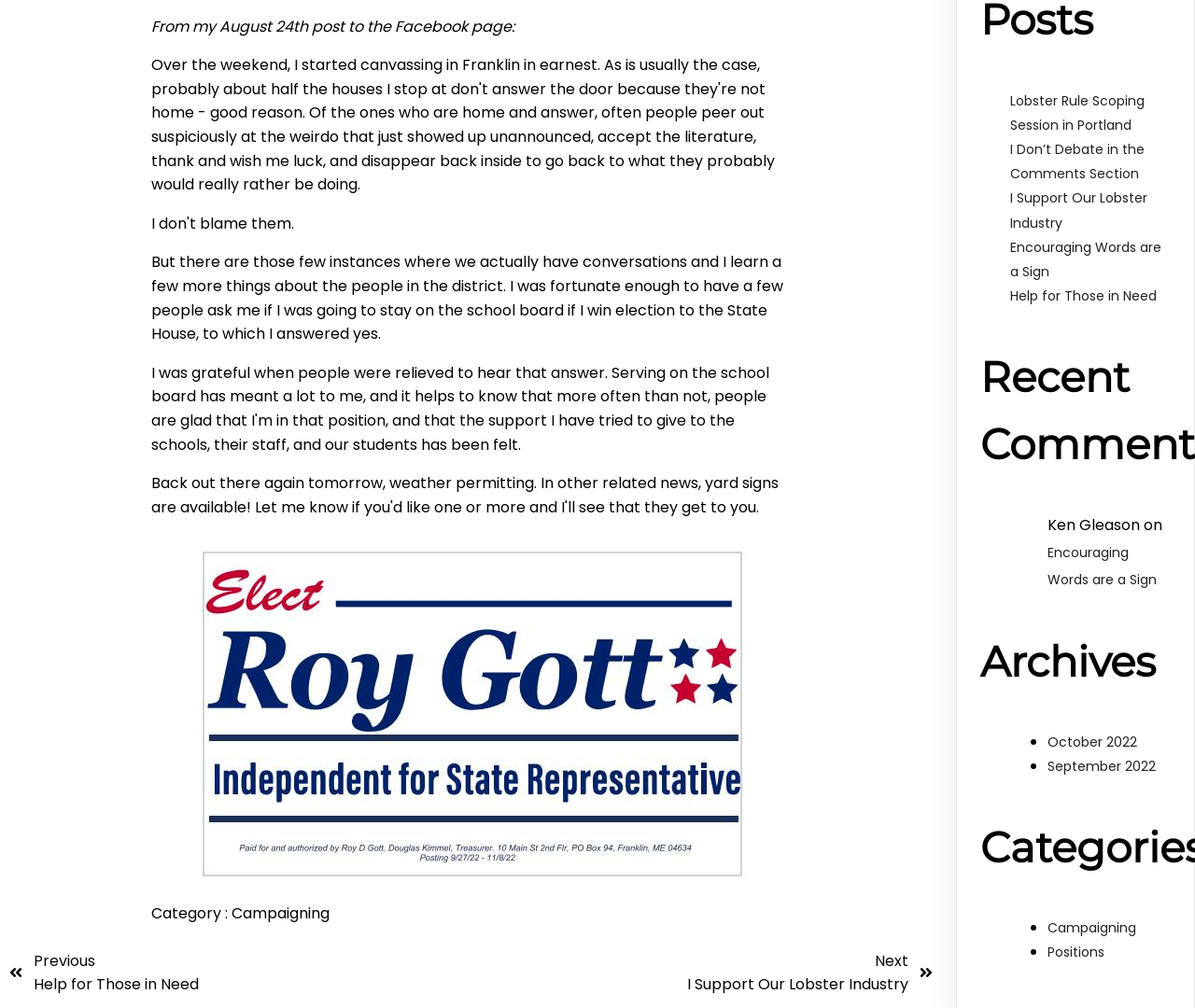Determine the bounding box for the UI element described here: "PreviousHelp for Those in Need".

[0.008, 0.942, 0.166, 0.989]